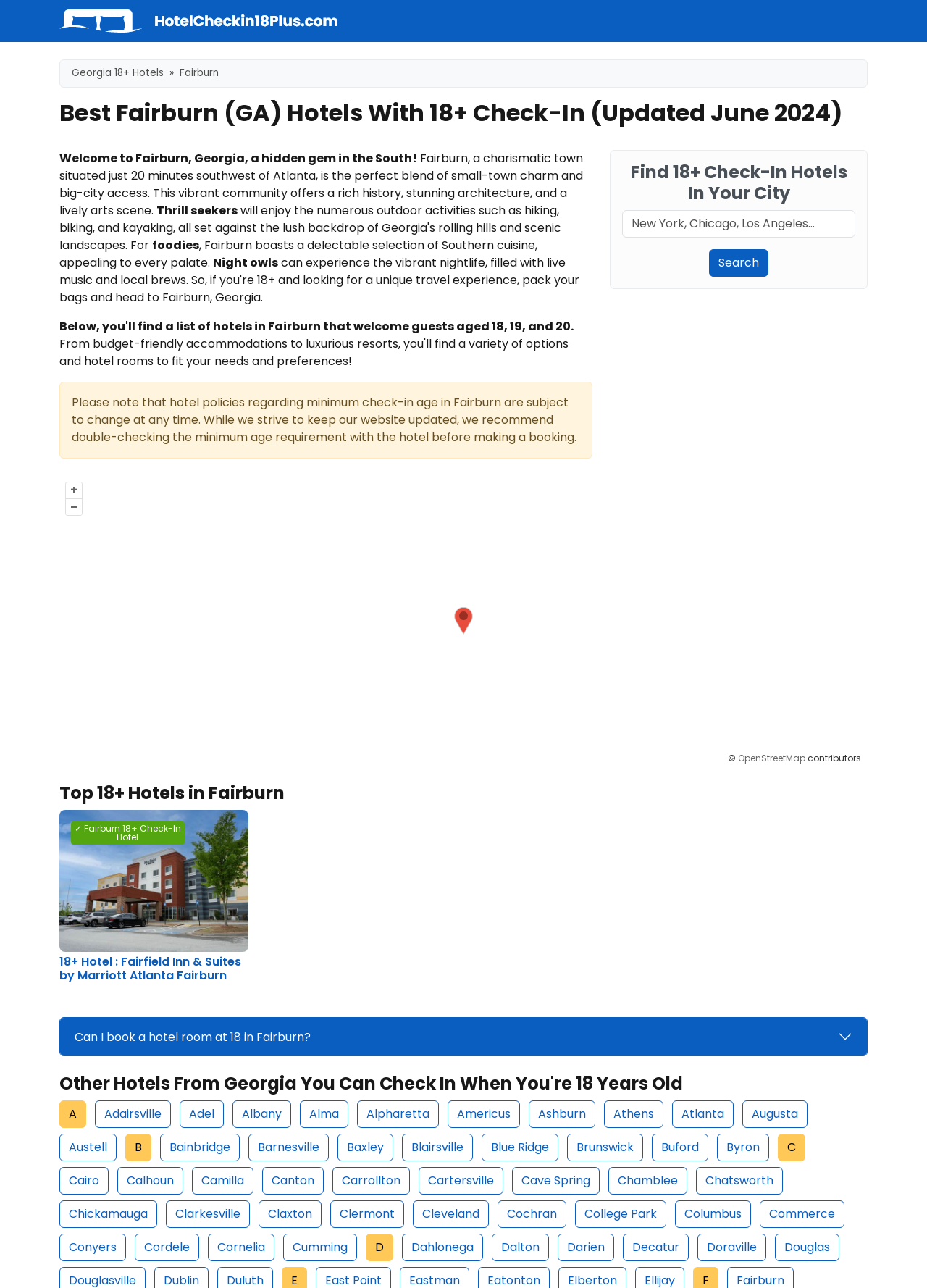Determine the bounding box coordinates of the clickable element necessary to fulfill the instruction: "Book a room at Fairfield Inn & Suites by Marriott Atlanta Fairburn". Provide the coordinates as four float numbers within the 0 to 1 range, i.e., [left, top, right, bottom].

[0.064, 0.629, 0.268, 0.763]